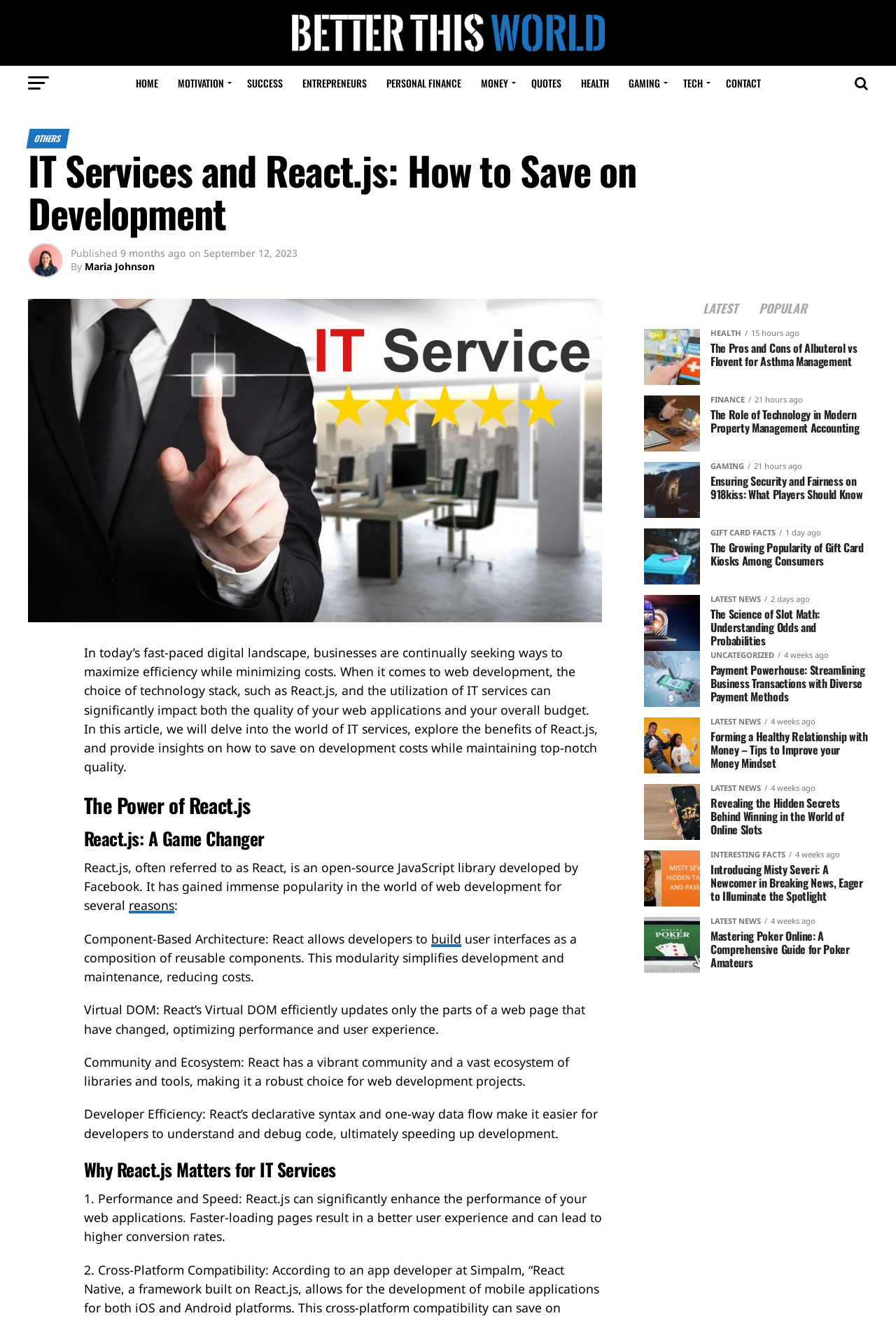Please identify the bounding box coordinates of the area I need to click to accomplish the following instruction: "Click on the HOME link".

[0.142, 0.05, 0.186, 0.076]